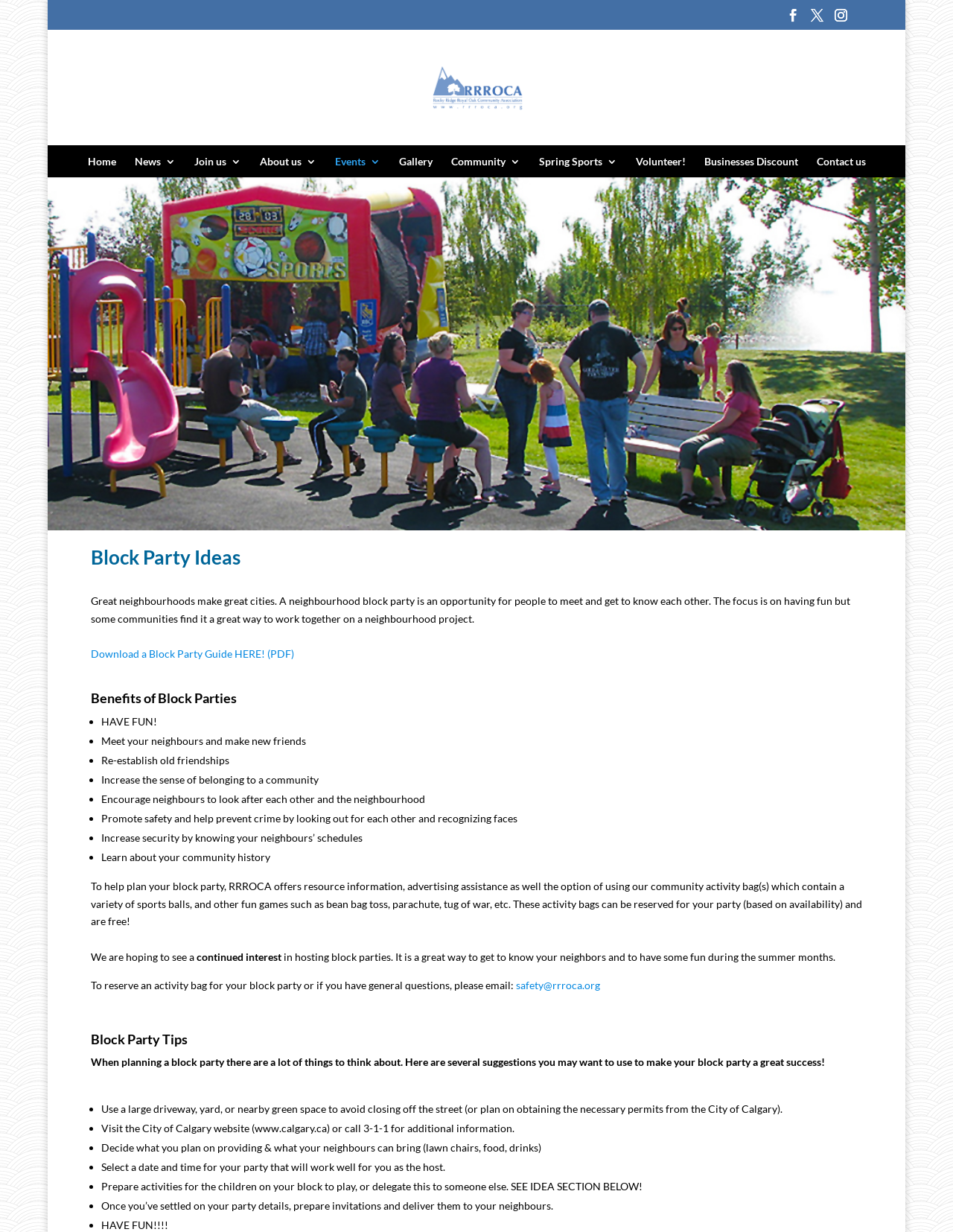Using the information in the image, give a detailed answer to the following question: What should you decide on when planning a block party?

The webpage suggests that when planning a block party, you should decide on the date and time of the party, as well as what you plan on providing and what your neighbors can bring, such as lawn chairs, food, and drinks.